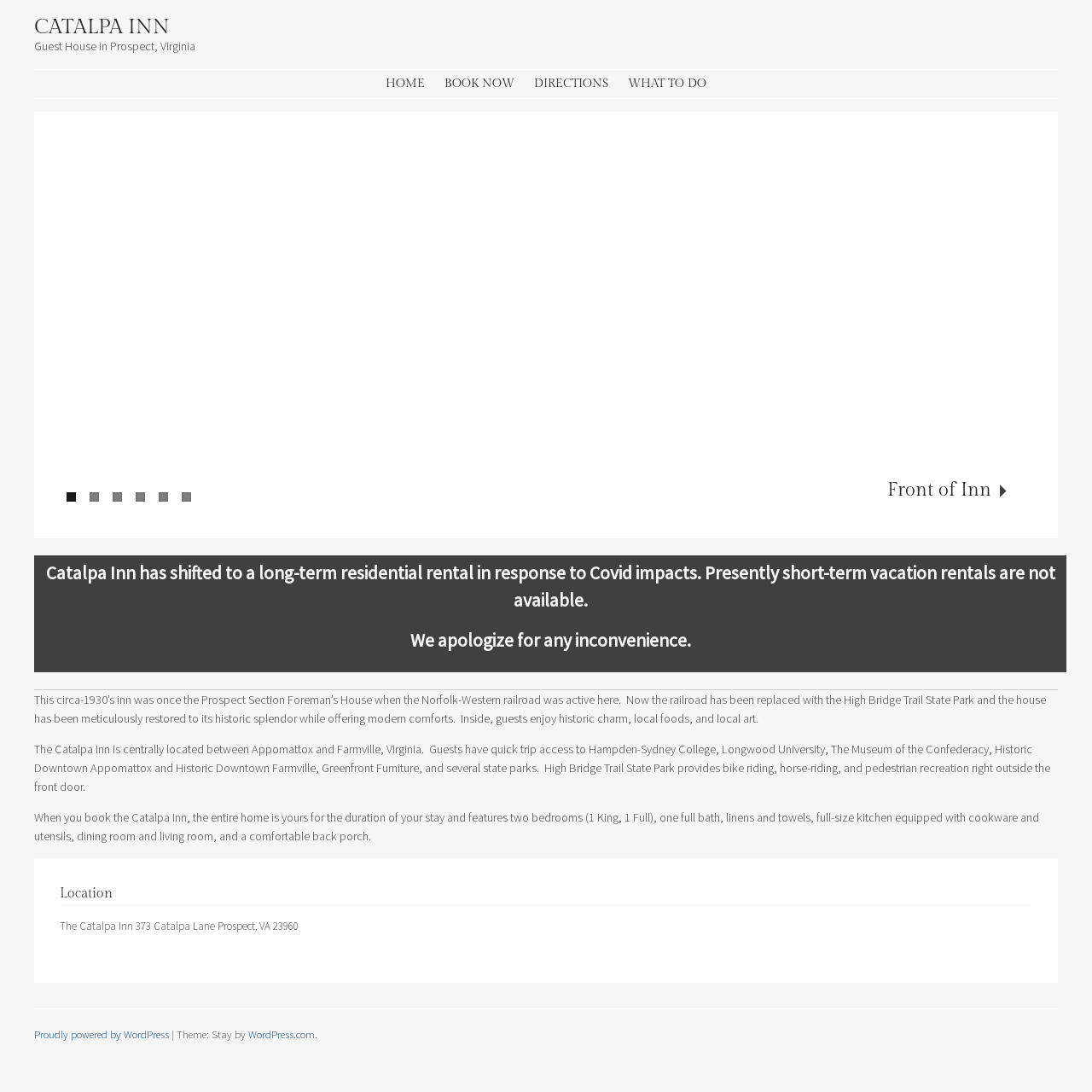Create a detailed description of the webpage's content and layout.

The webpage is about Catalpa Inn, a guest house located in Prospect, Virginia. At the top, there is a large heading "CATALPA INN" followed by a smaller heading "Guest House in Prospect, Virginia". Below these headings, there are several links, including "SKIP TO CONTENT", "HOME", "BOOK NOW", "DIRECTIONS", and "WHAT TO DO", which are aligned horizontally.

On the left side of the page, there is a link "Permalink to Front of Inn" with an image of the front of the inn. Next to it, there is a heading "Front of Inn" with a link to the same image.

The main content of the page is divided into sections. The first section announces that the inn has shifted to long-term residential rentals due to Covid impacts and apologizes for any inconvenience. Below this section, there is a horizontal separator line.

The next section provides a description of the inn, stating that it was once the Prospect Section Foreman's House when the Norfolk-Western railroad was active and has been restored to its historic splendor while offering modern comforts. It also mentions the inn's location, amenities, and nearby attractions.

Following this section, there is another section that describes the inn's features, including two bedrooms, one full bath, a full-size kitchen, dining room, living room, and a back porch.

At the bottom of the page, there is a section with a heading "Location" that provides the inn's address. Below this section, there is a footer with links to WordPress.com and a theme credit.